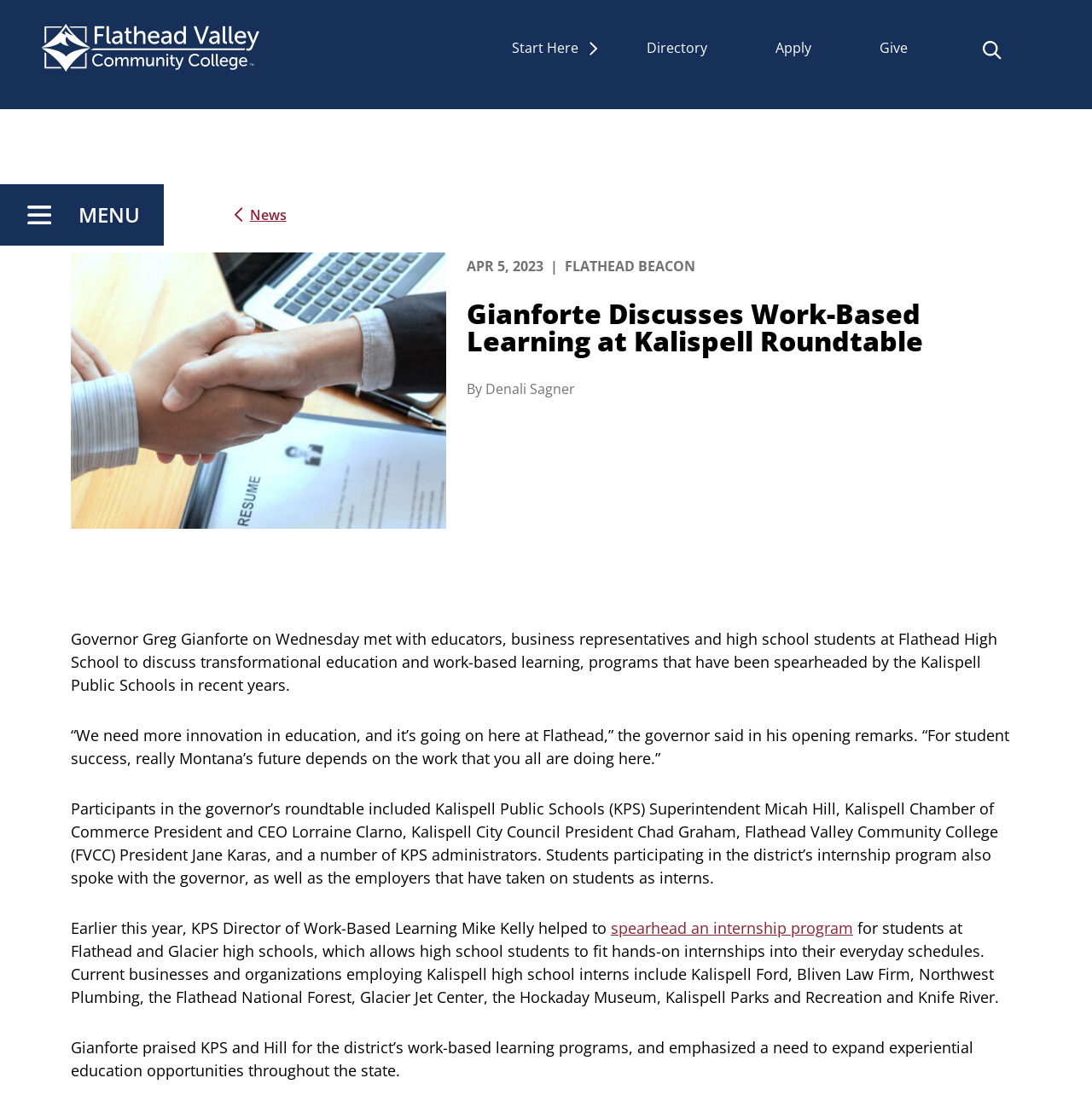Show the bounding box coordinates of the element that should be clicked to complete the task: "Click the site logo".

[0.038, 0.022, 0.238, 0.064]